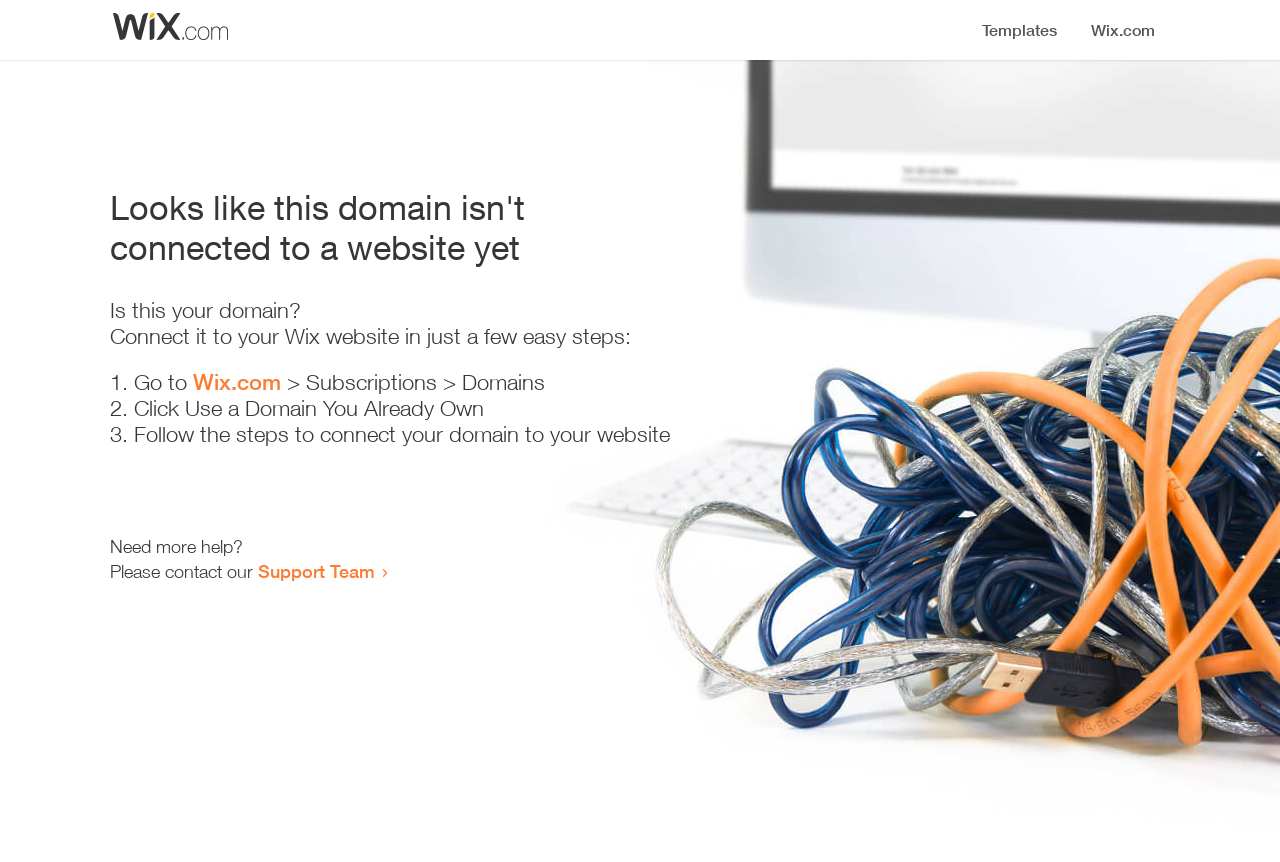What is the current status of the domain?
Using the details from the image, give an elaborate explanation to answer the question.

The webpage displays a heading that says 'Looks like this domain isn't connected to a website yet', indicating that the domain is not currently connected to a website.